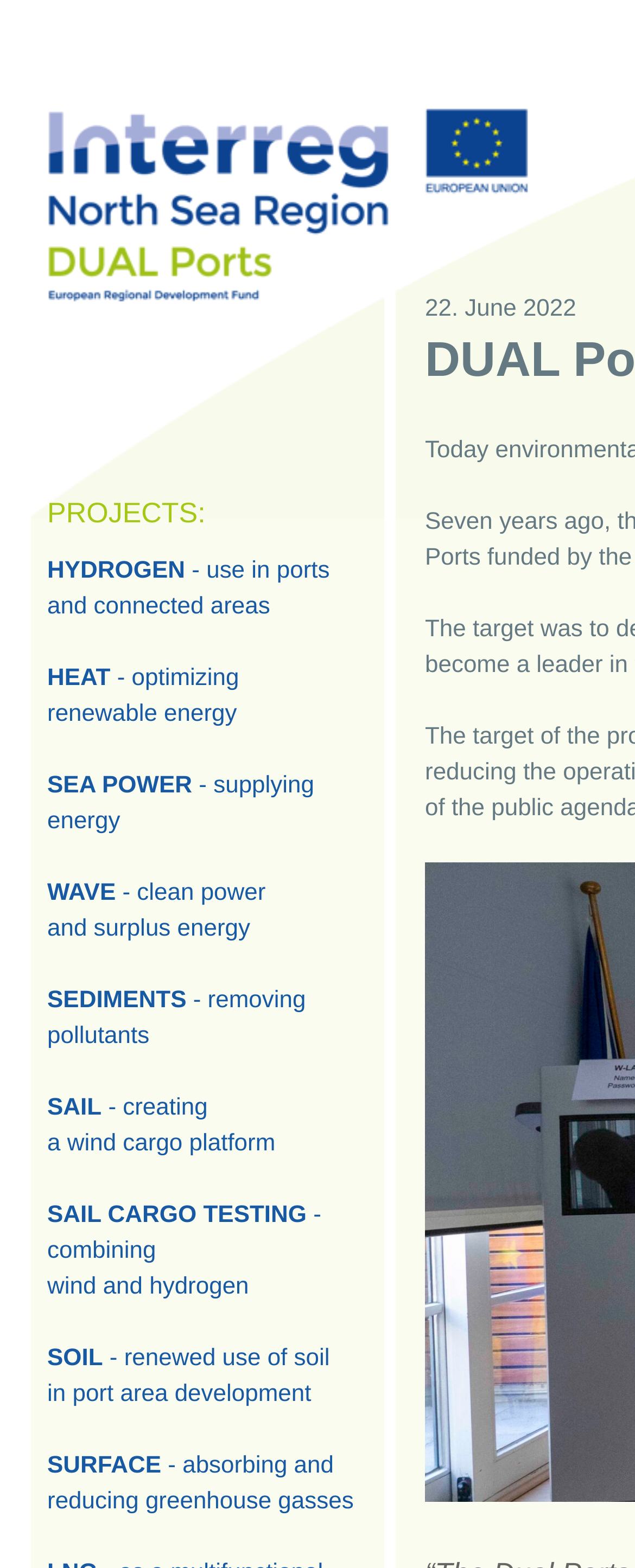Please identify the bounding box coordinates of the element I should click to complete this instruction: 'explore the SEA POWER project'. The coordinates should be given as four float numbers between 0 and 1, like this: [left, top, right, bottom].

[0.074, 0.493, 0.495, 0.532]